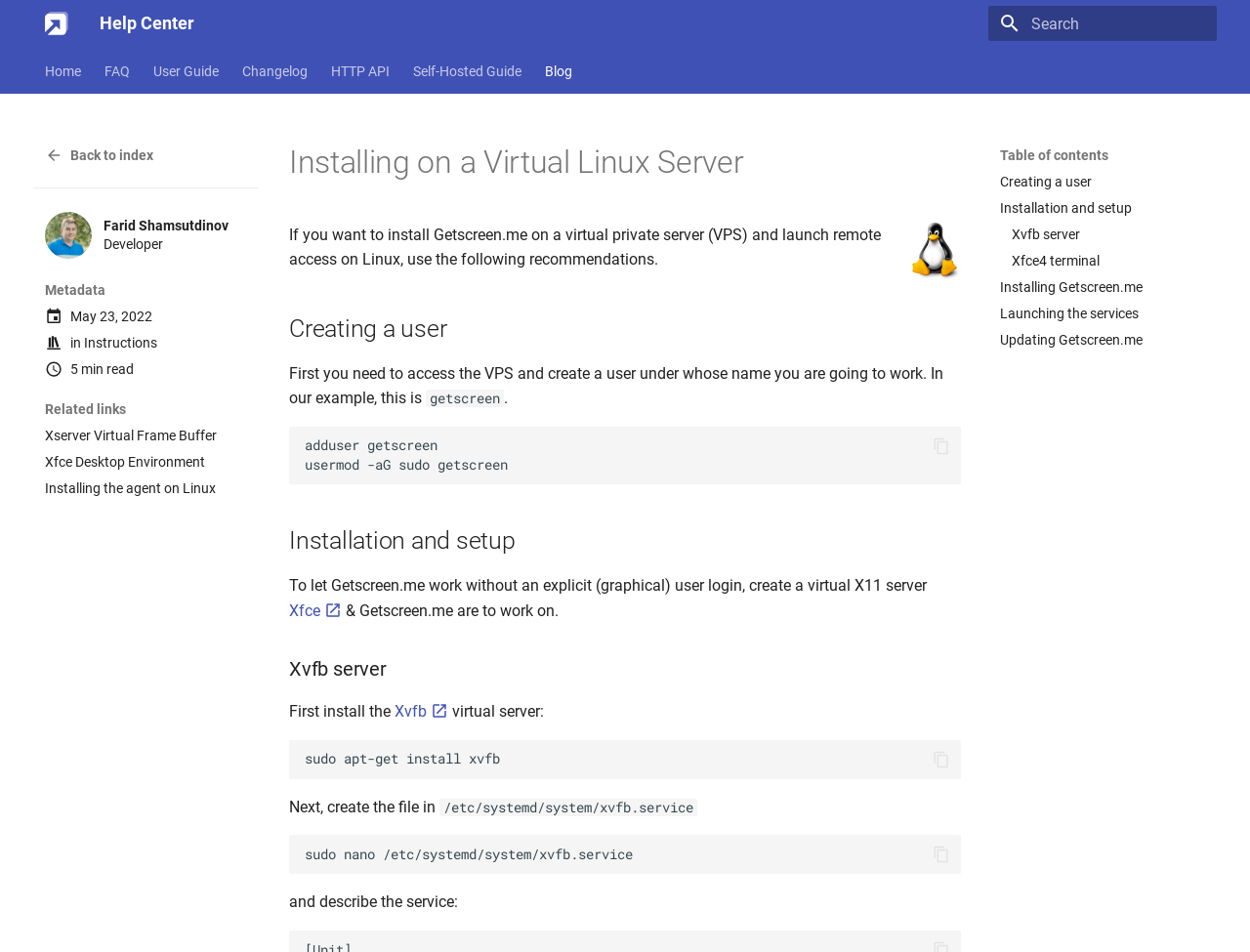Could you highlight the region that needs to be clicked to execute the instruction: "Click on the 'Home' tab"?

[0.036, 0.066, 0.065, 0.084]